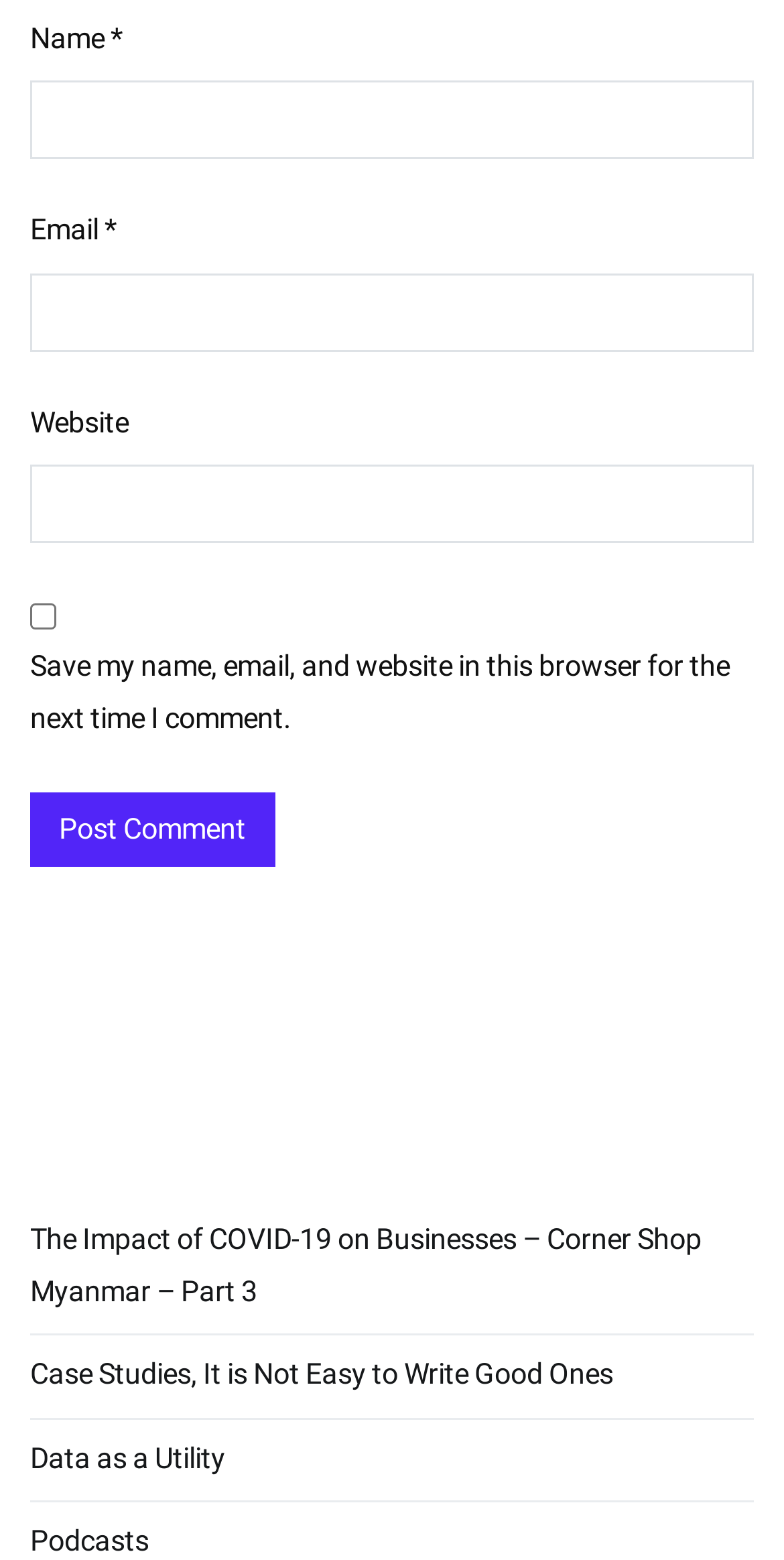What is the purpose of the first textbox?
Relying on the image, give a concise answer in one word or a brief phrase.

Enter name